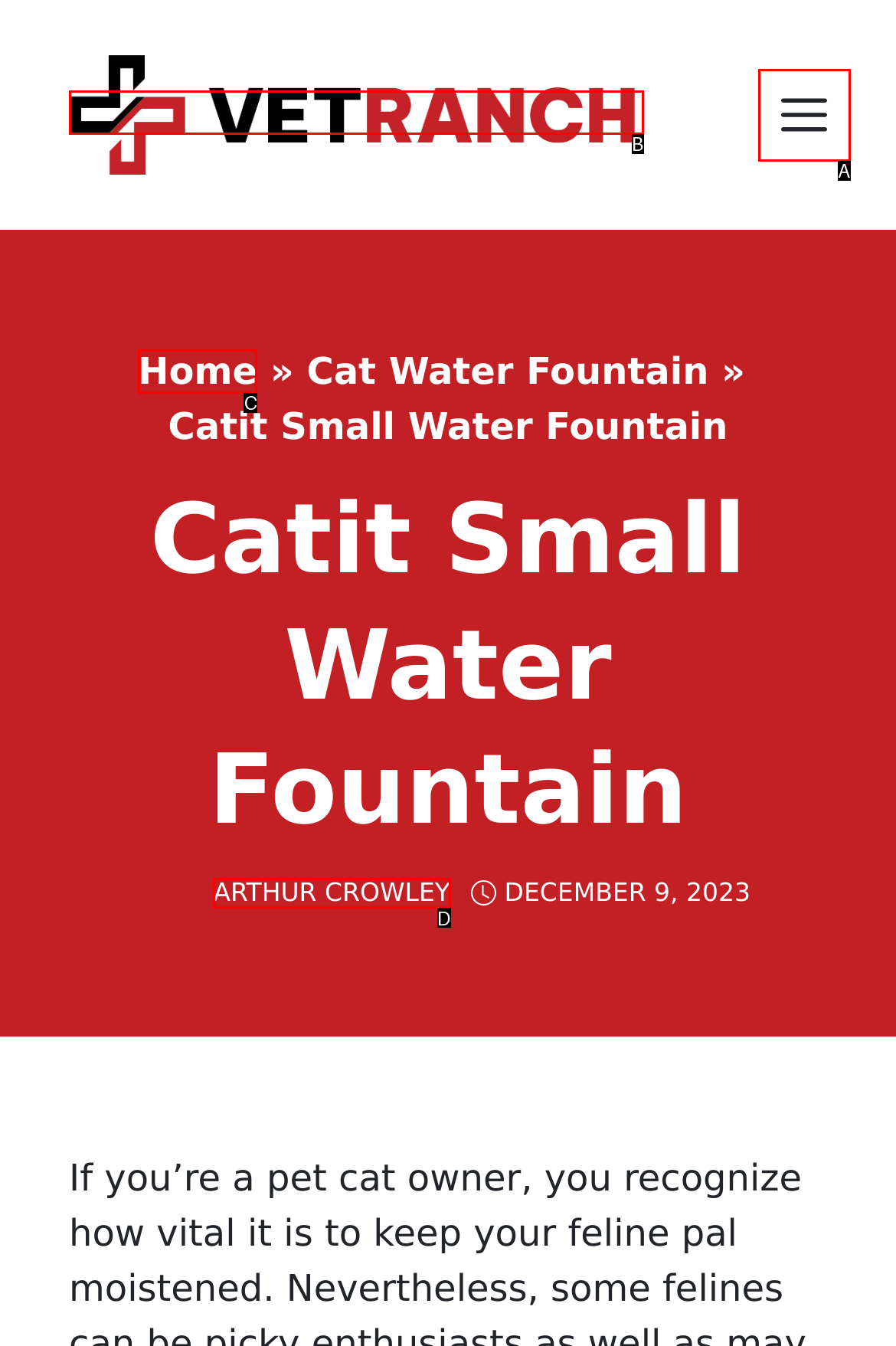Identify the UI element described as: title="Vet Ranch"
Answer with the option's letter directly.

B